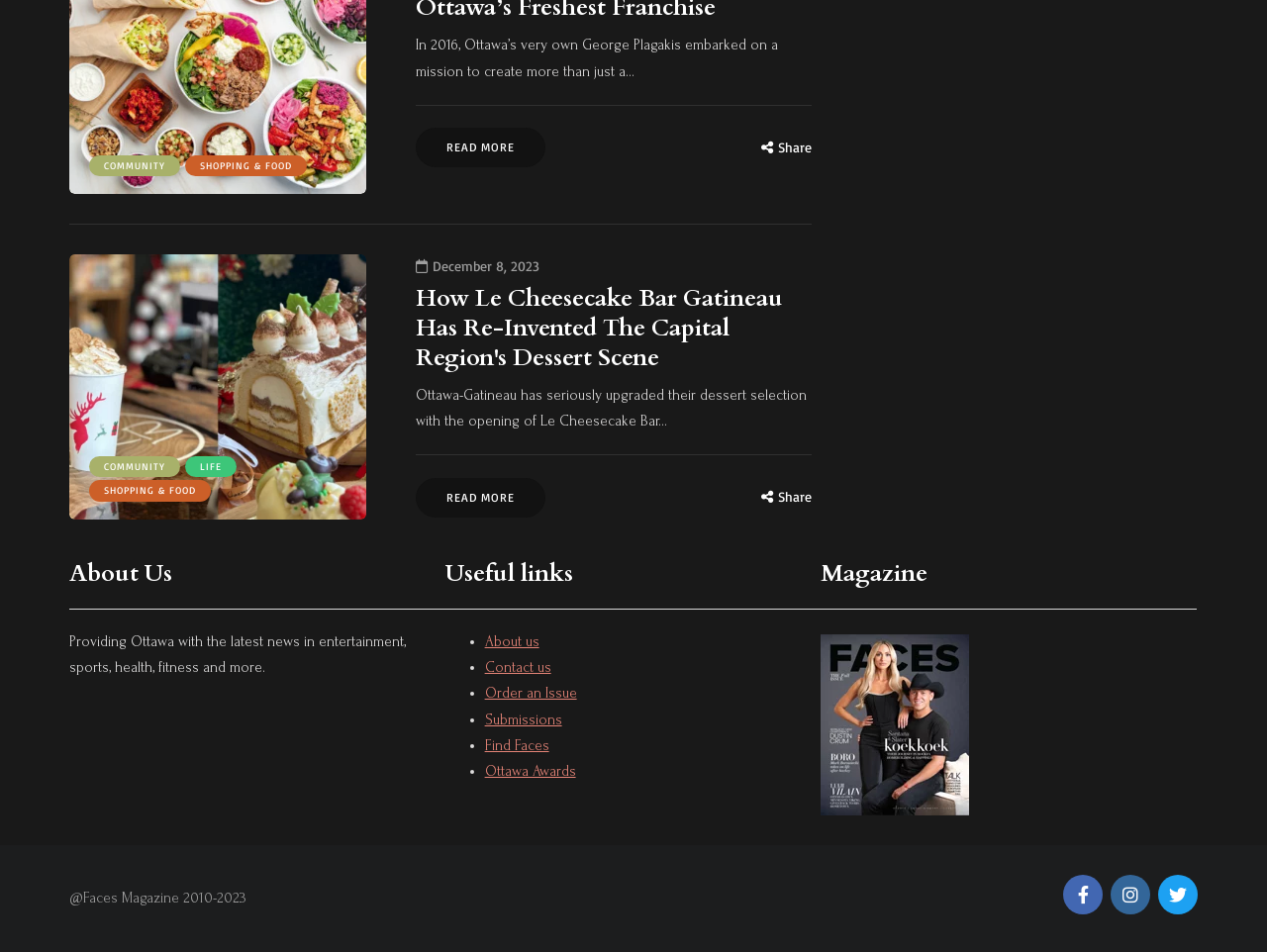Find the bounding box coordinates of the element to click in order to complete this instruction: "Click on the 'COMMUNITY' link". The bounding box coordinates must be four float numbers between 0 and 1, denoted as [left, top, right, bottom].

[0.07, 0.163, 0.142, 0.185]